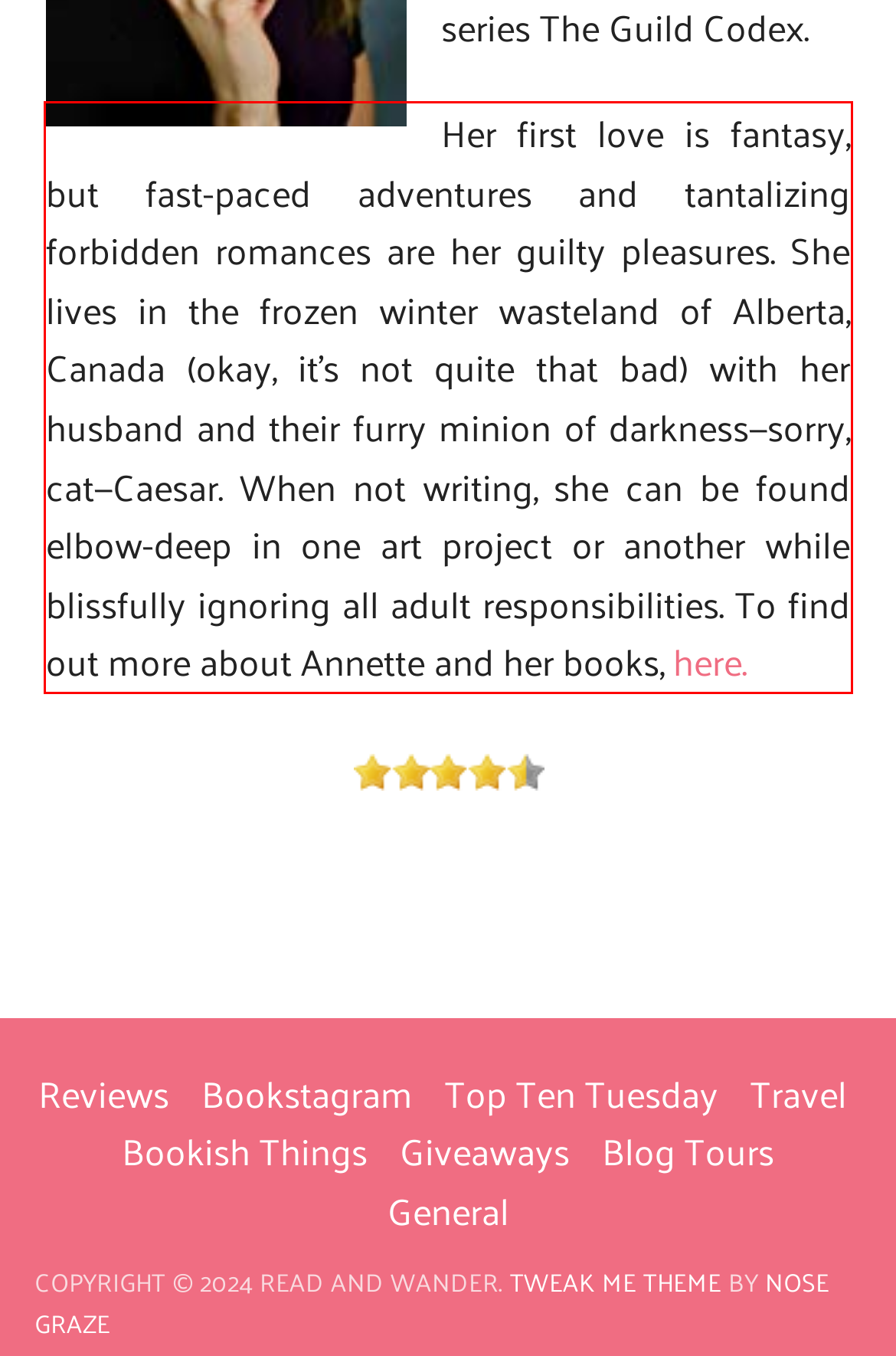Please identify and extract the text from the UI element that is surrounded by a red bounding box in the provided webpage screenshot.

Her first love is fantasy, but fast-paced adventures and tantalizing forbidden romances are her guilty pleasures. She lives in the frozen winter wasteland of Alberta, Canada (okay, it’s not quite that bad) with her husband and their furry minion of darkness—sorry, cat—Caesar. When not writing, she can be found elbow-deep in one art project or another while blissfully ignoring all adult responsibilities. To find out more about Annette and her books, here.